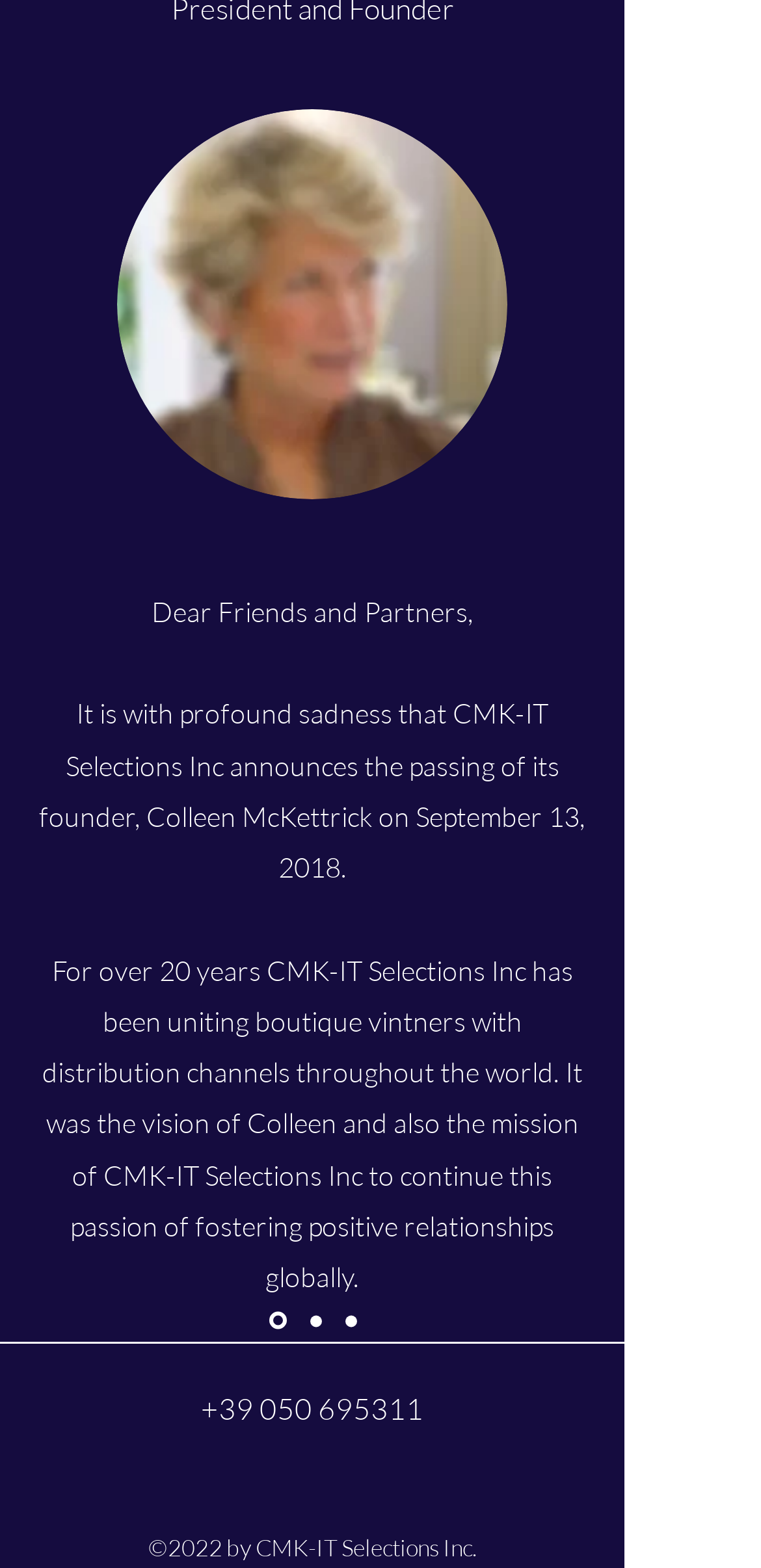Please provide a detailed answer to the question below based on the screenshot: 
How many social media platforms are listed in the Social Bar?

I counted the number of link elements under the list element with the text 'Social Bar', which are 'Instagram' and 'YouTube'.